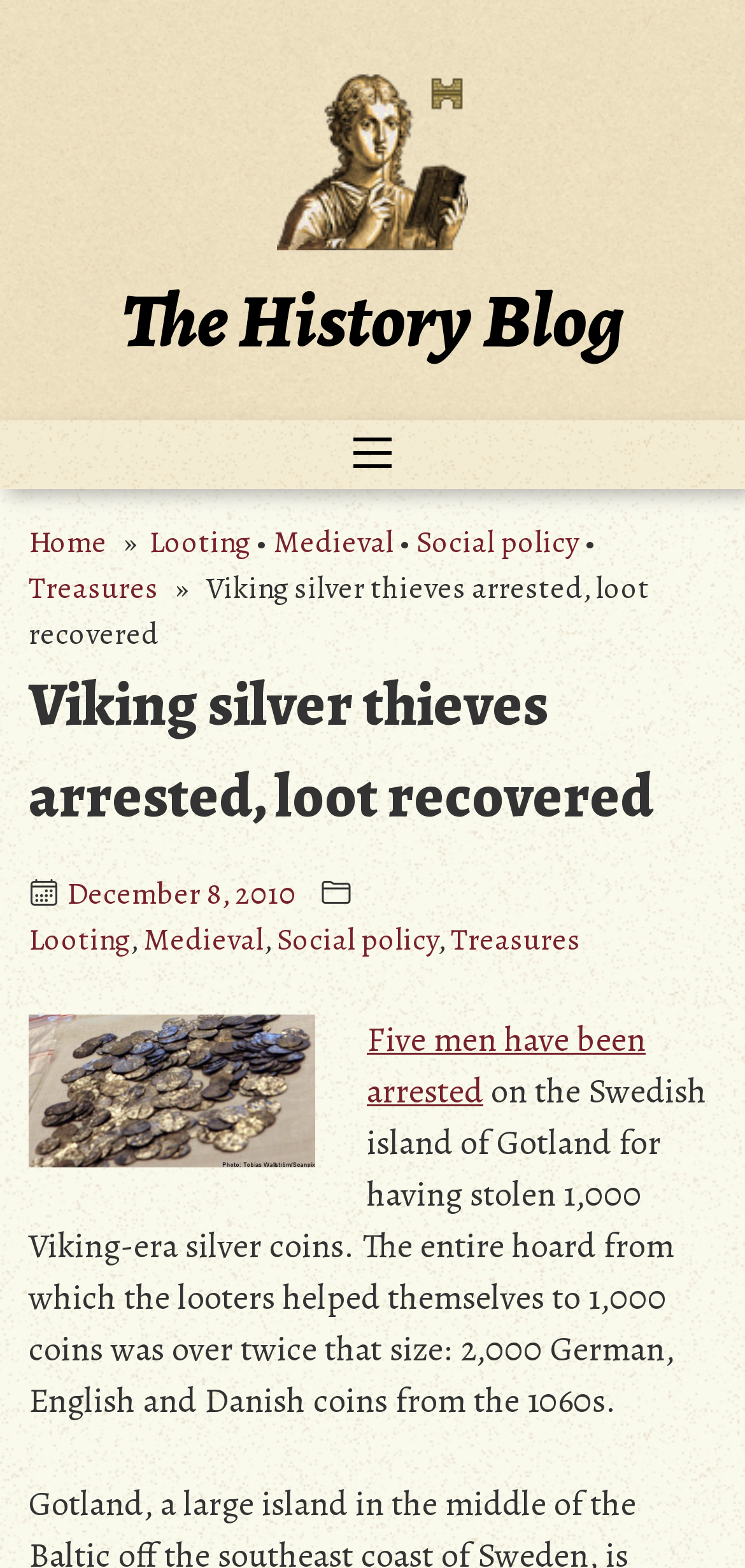Could you highlight the region that needs to be clicked to execute the instruction: "Click on the 'Home' link"?

[0.038, 0.333, 0.144, 0.359]